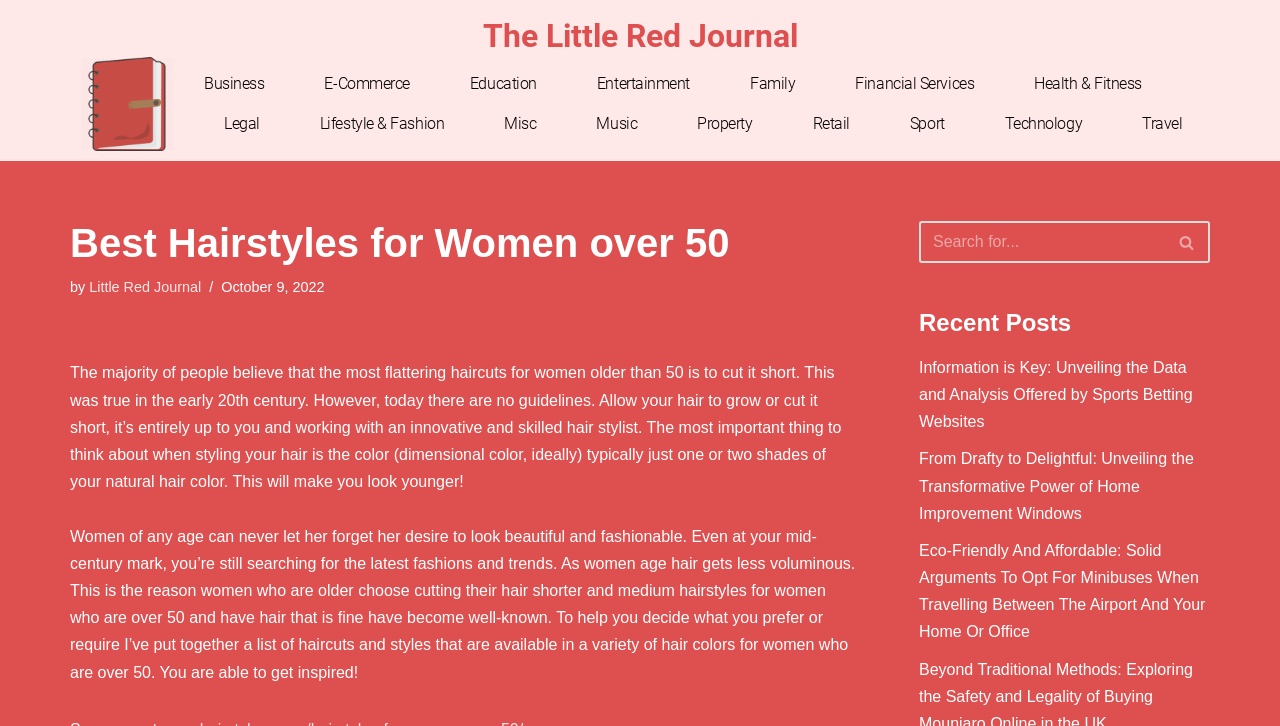Determine the bounding box coordinates for the clickable element to execute this instruction: "Click on the 'Health & Fitness' link". Provide the coordinates as four float numbers between 0 and 1, i.e., [left, top, right, bottom].

[0.8, 0.088, 0.9, 0.143]